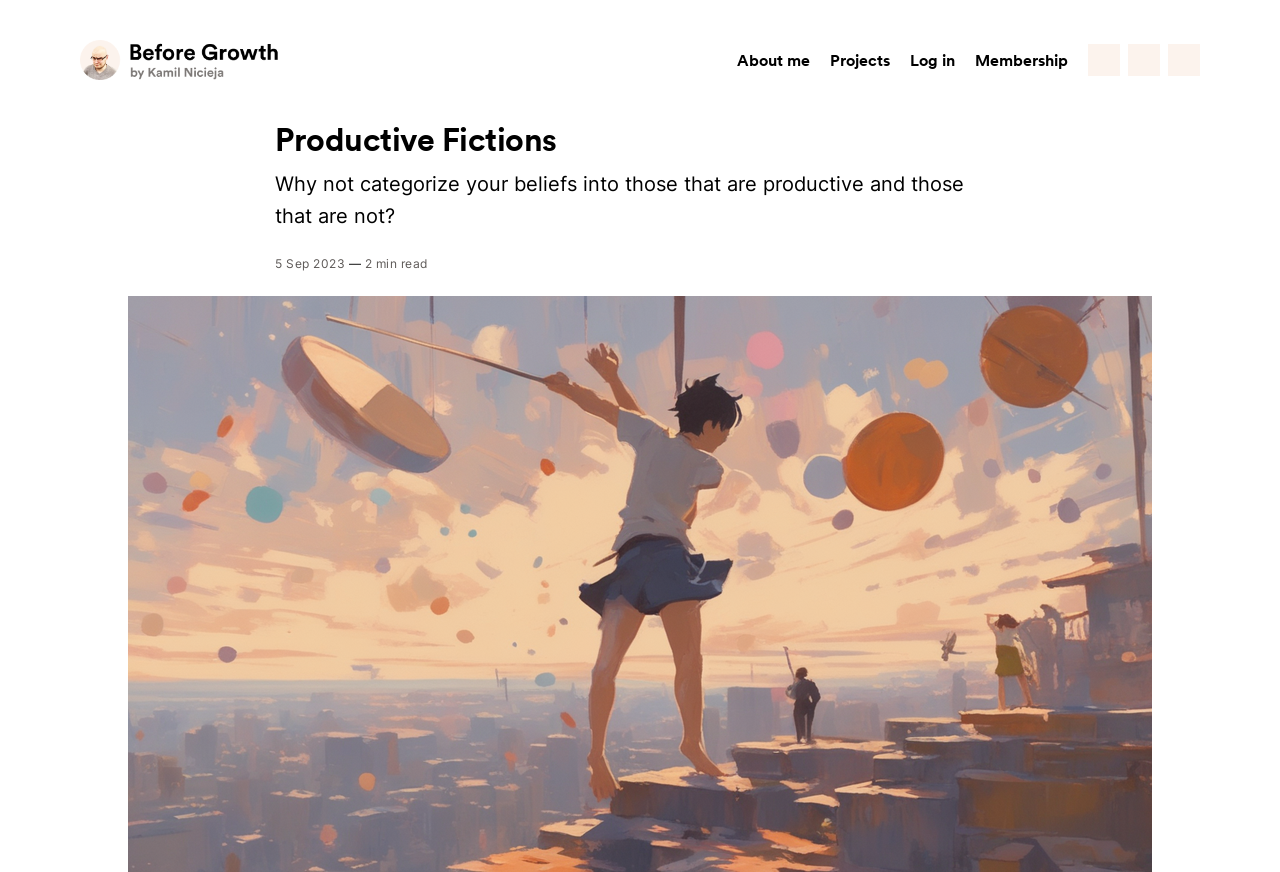How many navigation links are there?
Refer to the image and provide a one-word or short phrase answer.

5